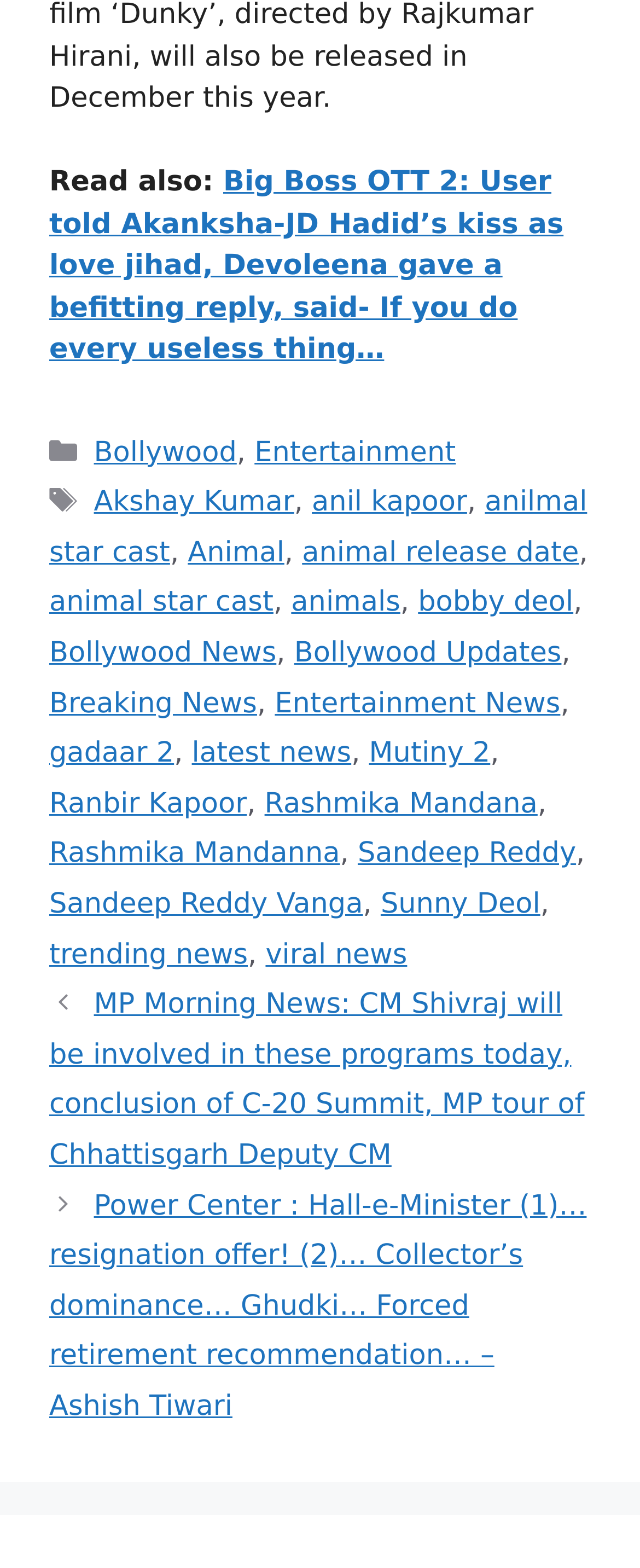Please locate the UI element described by "Sandeep Reddy Vanga" and provide its bounding box coordinates.

[0.077, 0.566, 0.567, 0.587]